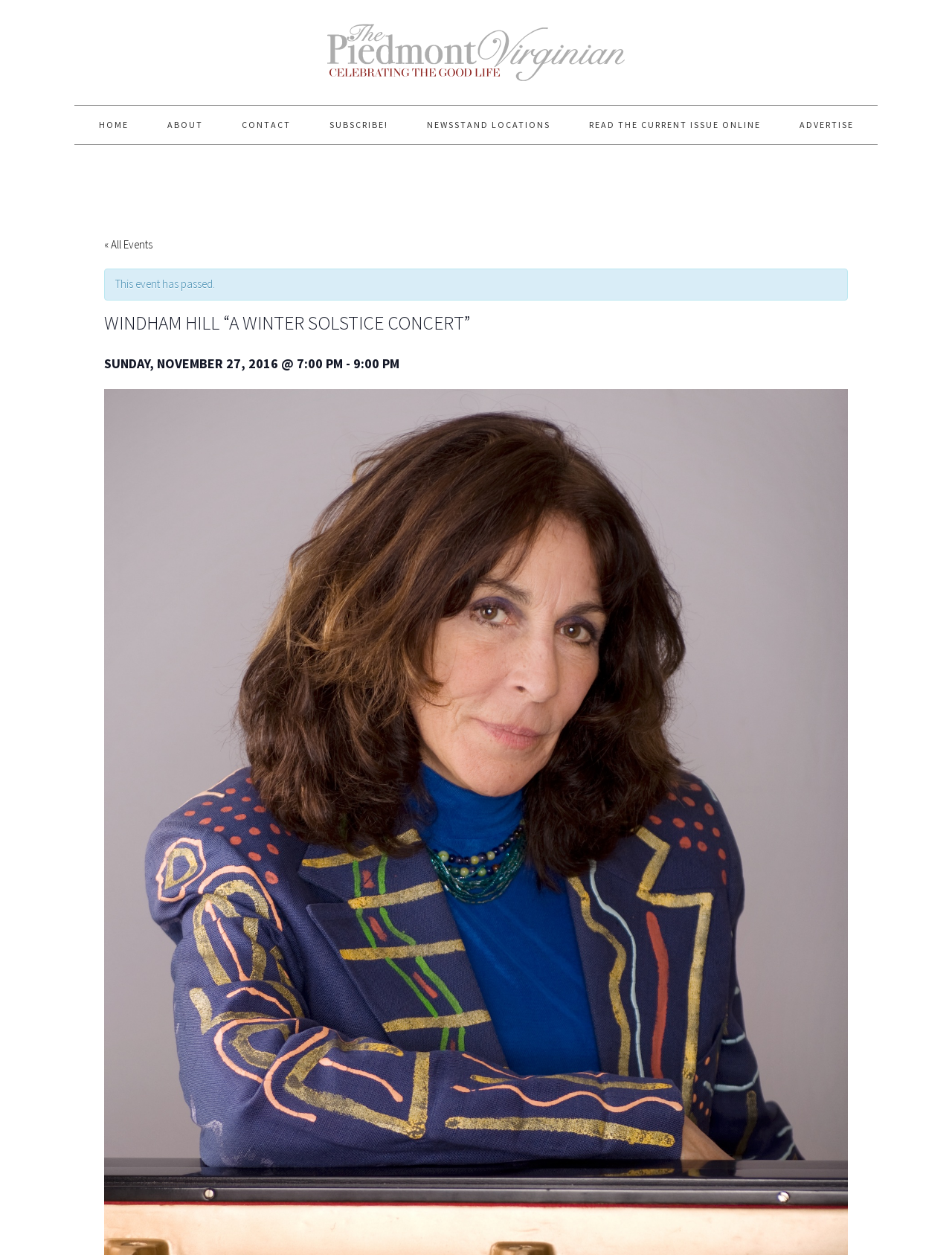Determine the webpage's heading and output its text content.

THE PIEDMONT VIRGINIAN